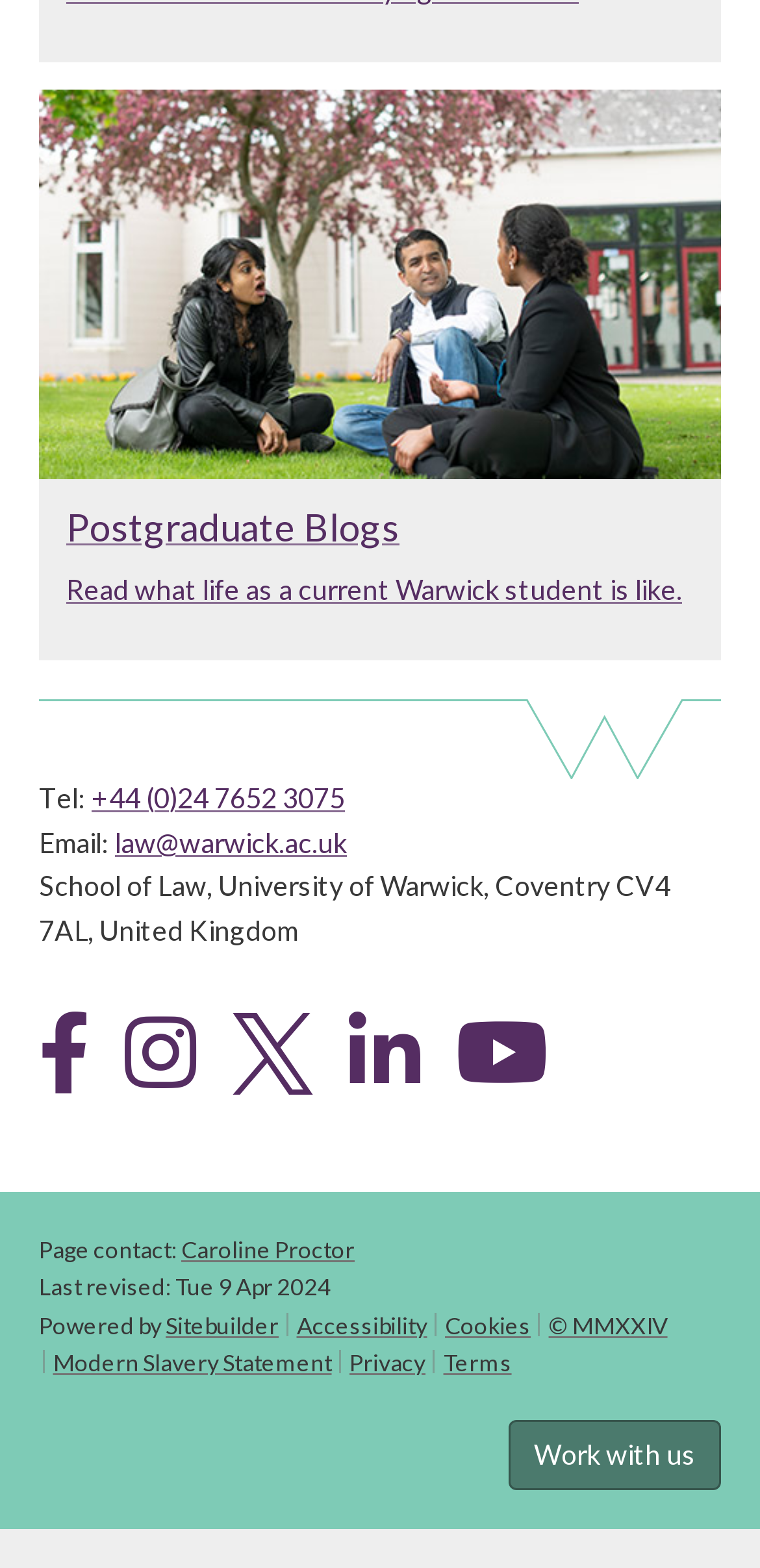Determine the bounding box coordinates of the section to be clicked to follow the instruction: "Email the school". The coordinates should be given as four float numbers between 0 and 1, formatted as [left, top, right, bottom].

[0.151, 0.527, 0.456, 0.548]